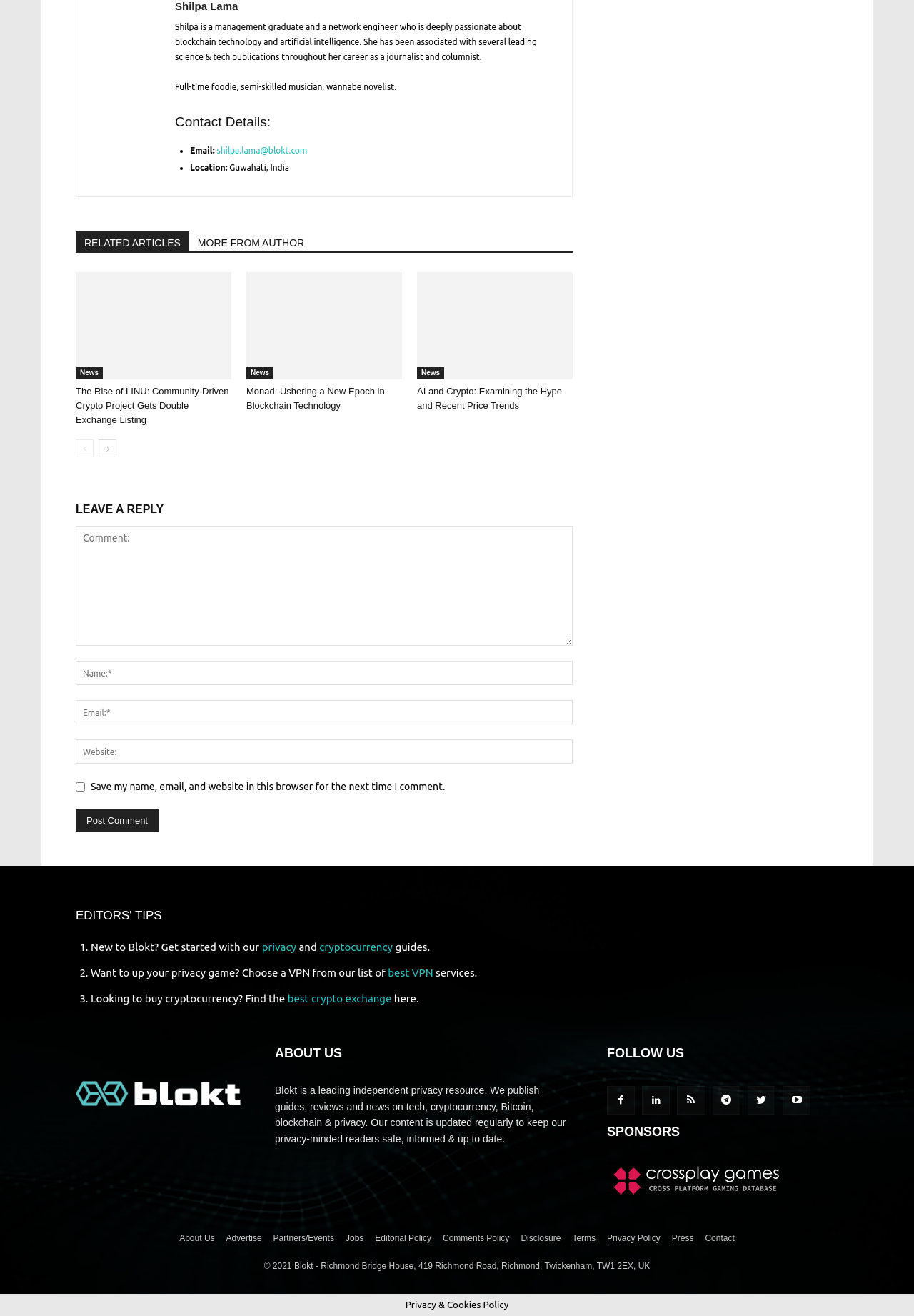Who is the author of the article?
Answer the question with a single word or phrase by looking at the picture.

Shilpa Lama